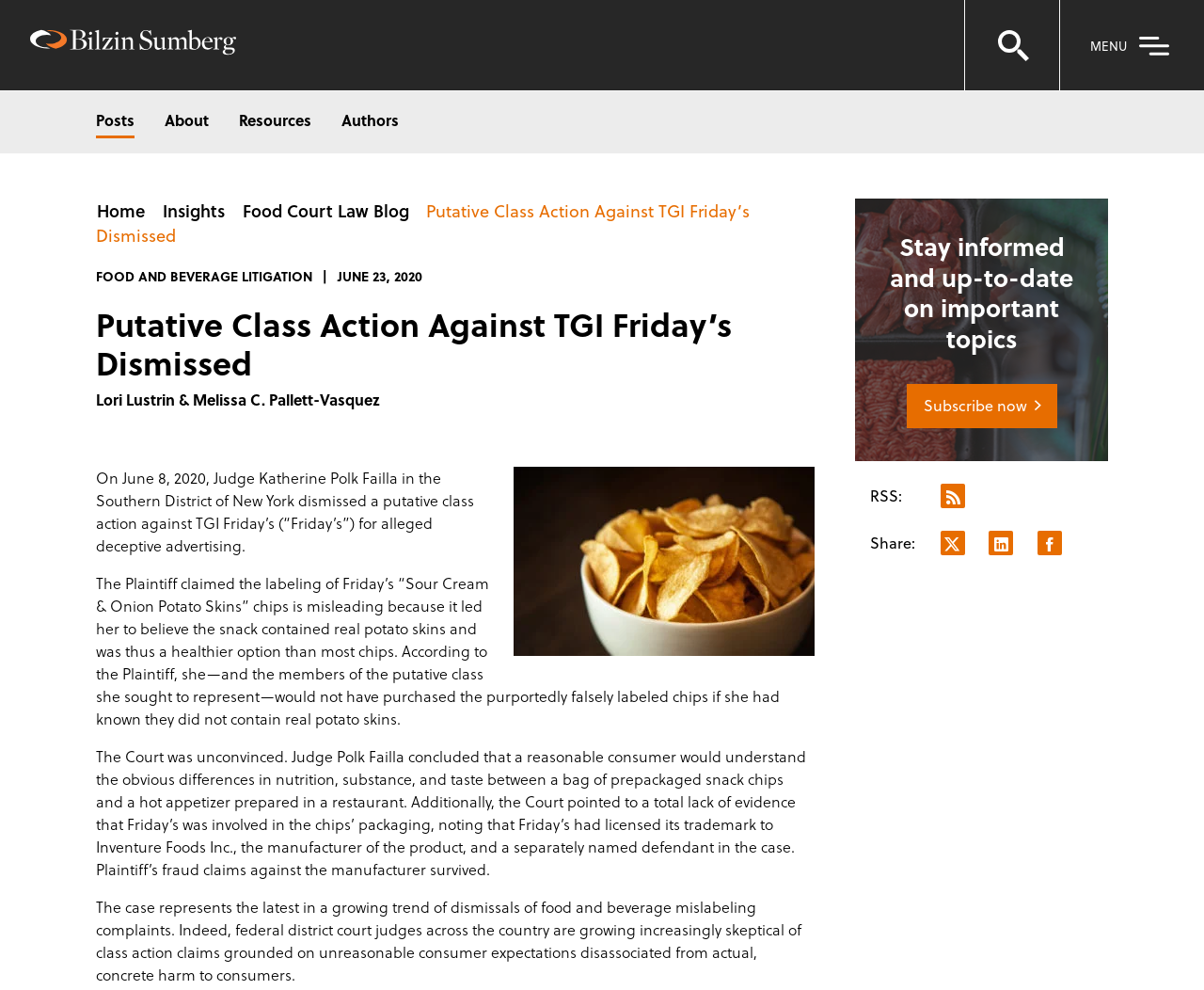Bounding box coordinates should be provided in the format (top-left x, top-left y, bottom-right x, bottom-right y) with all values between 0 and 1. Identify the bounding box for this UI element: parent_node: MENU aria-label="Open search"

[0.801, 0.0, 0.88, 0.091]